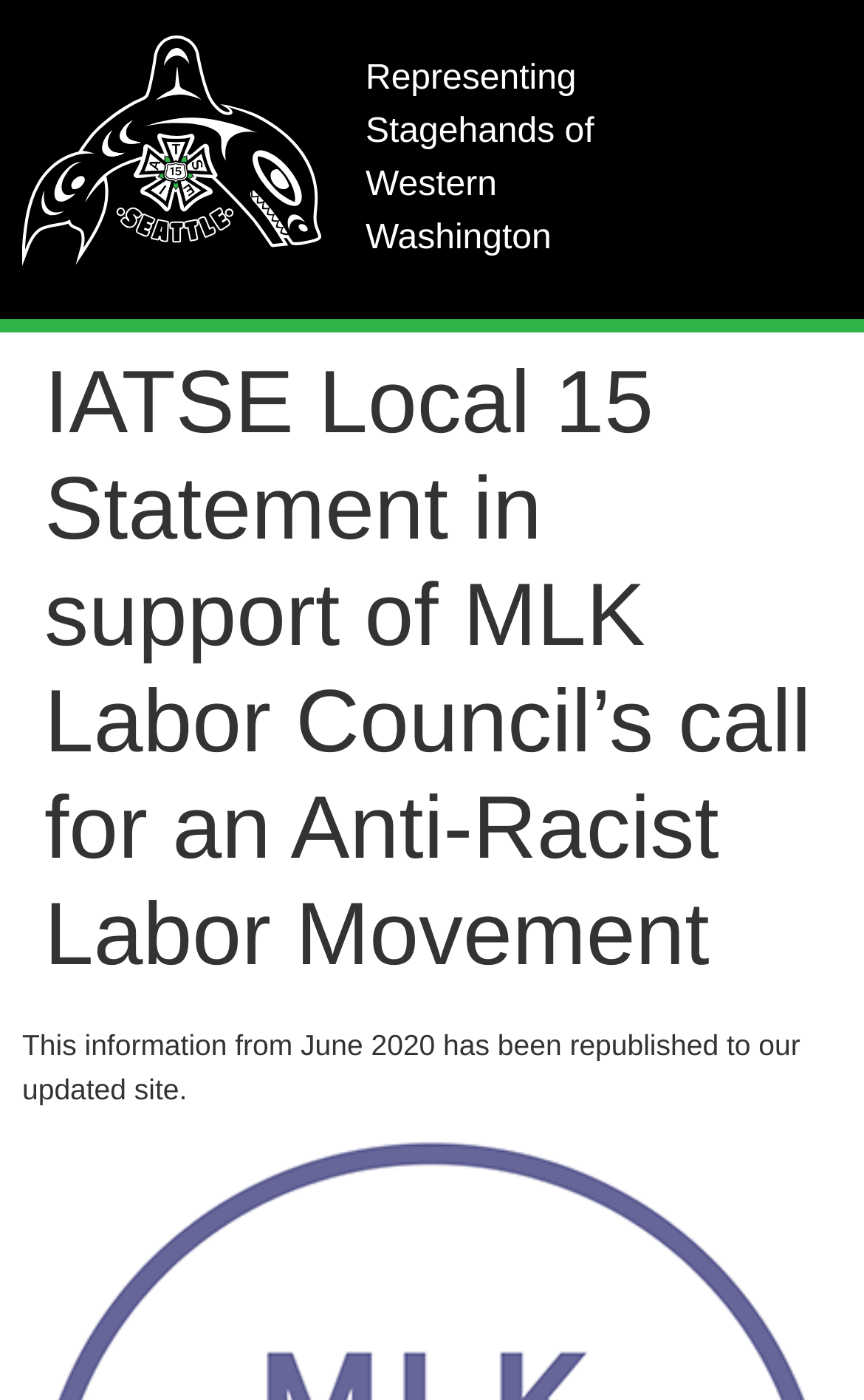What is the name of the organization?
Provide a detailed answer to the question, using the image to inform your response.

The name of the organization can be found in the link at the top of the page, which says 'International Alliance of Theatrical Stage Employees – Local #15'. This is likely the name of the organization that the webpage is about.